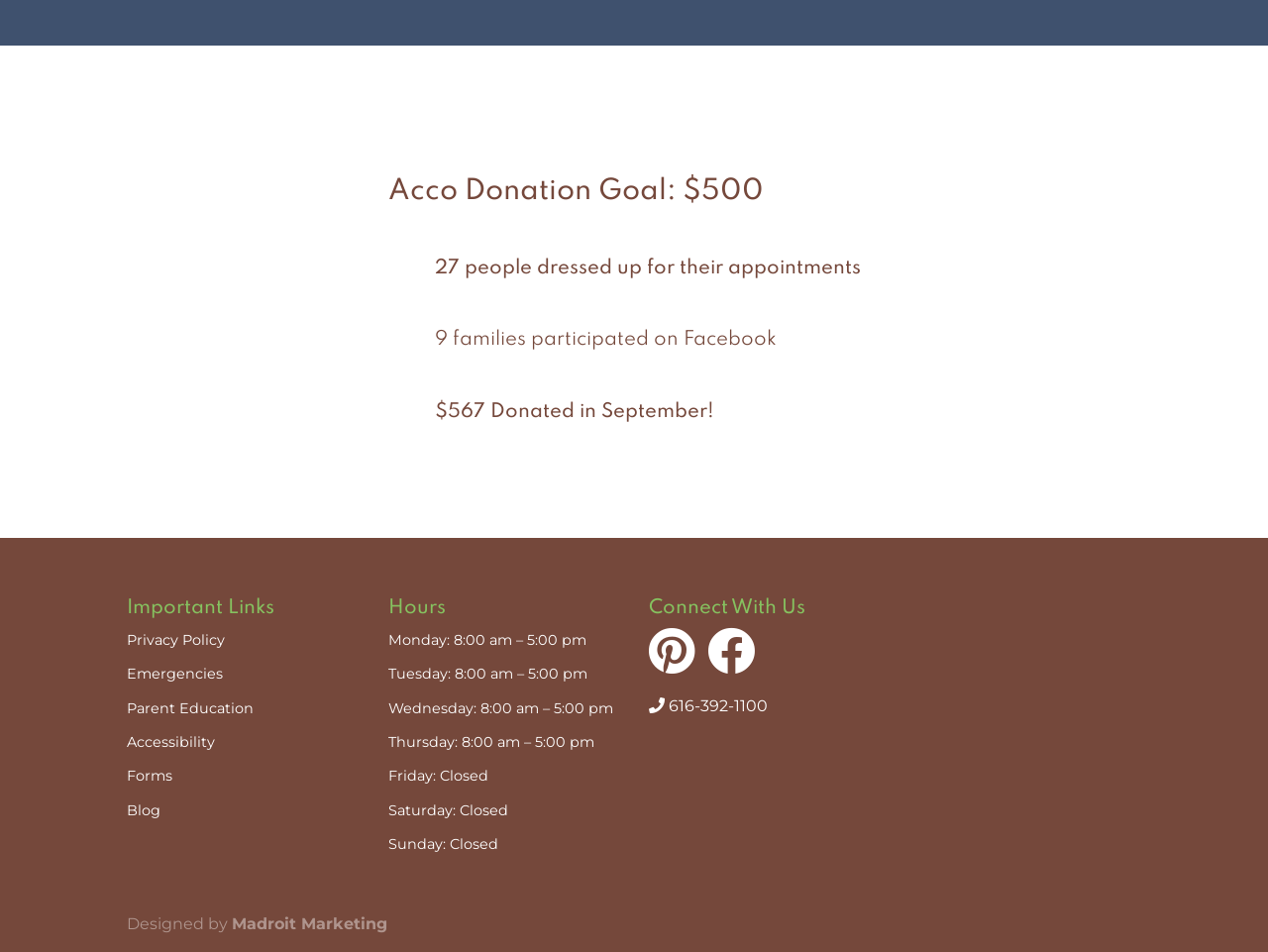Can you pinpoint the bounding box coordinates for the clickable element required for this instruction: "Call the phone number"? The coordinates should be four float numbers between 0 and 1, i.e., [left, top, right, bottom].

[0.512, 0.732, 0.606, 0.751]